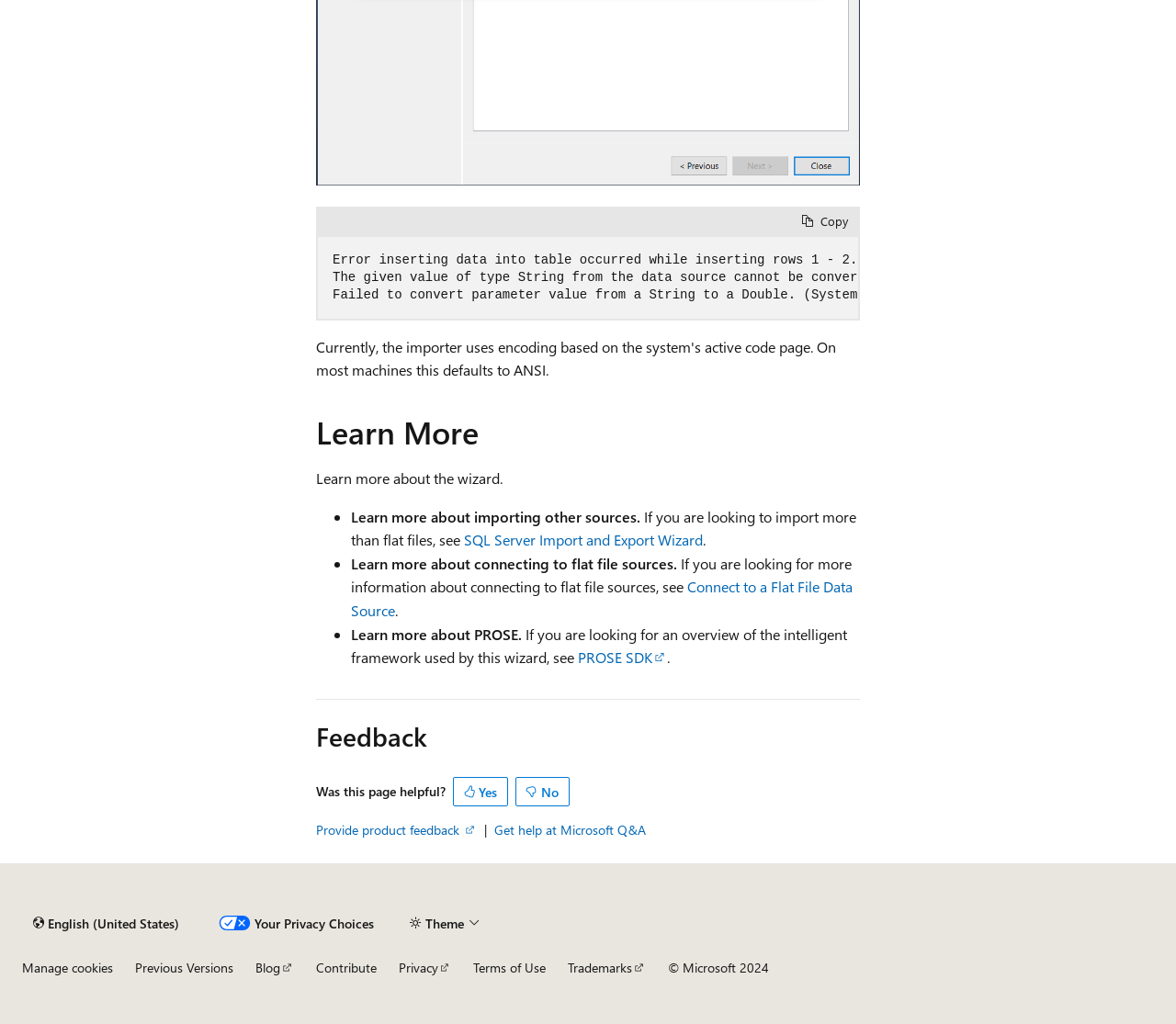Identify the bounding box coordinates for the UI element mentioned here: "Trademarks". Provide the coordinates as four float values between 0 and 1, i.e., [left, top, right, bottom].

[0.483, 0.936, 0.549, 0.953]